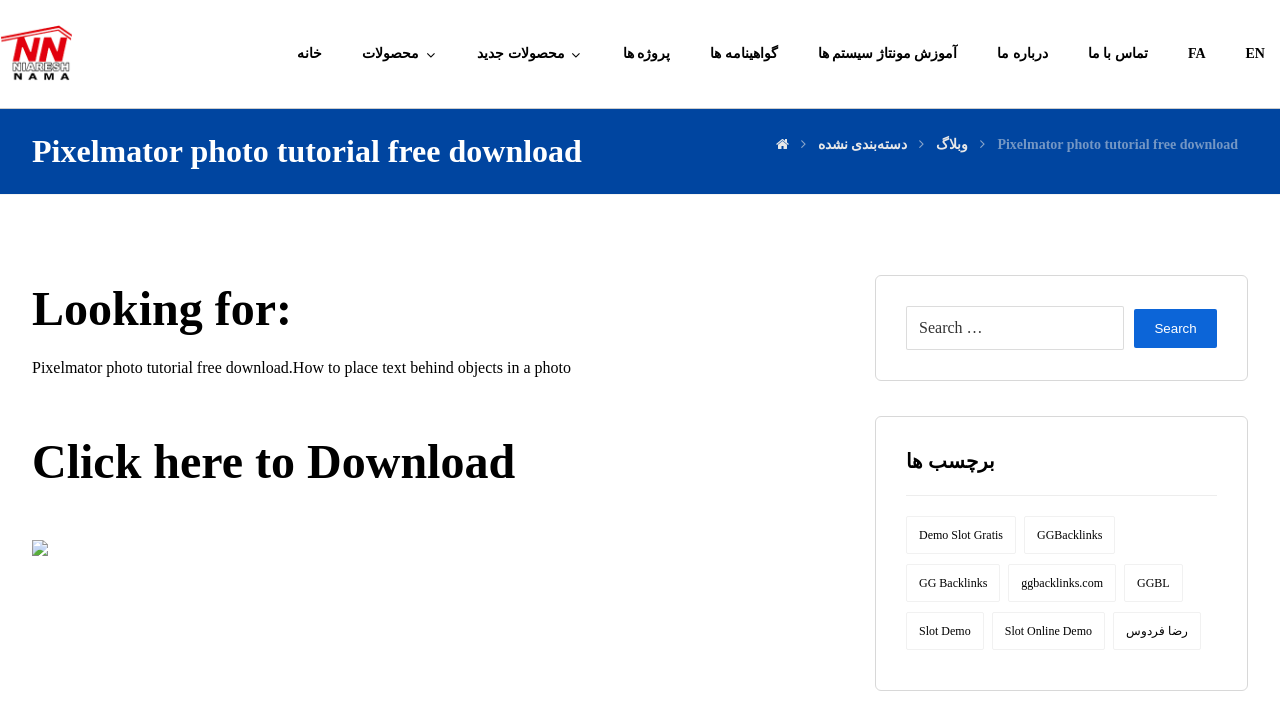Please specify the bounding box coordinates of the element that should be clicked to execute the given instruction: 'Click on نیارش نما'. Ensure the coordinates are four float numbers between 0 and 1, expressed as [left, top, right, bottom].

[0.0, 0.034, 0.056, 0.111]